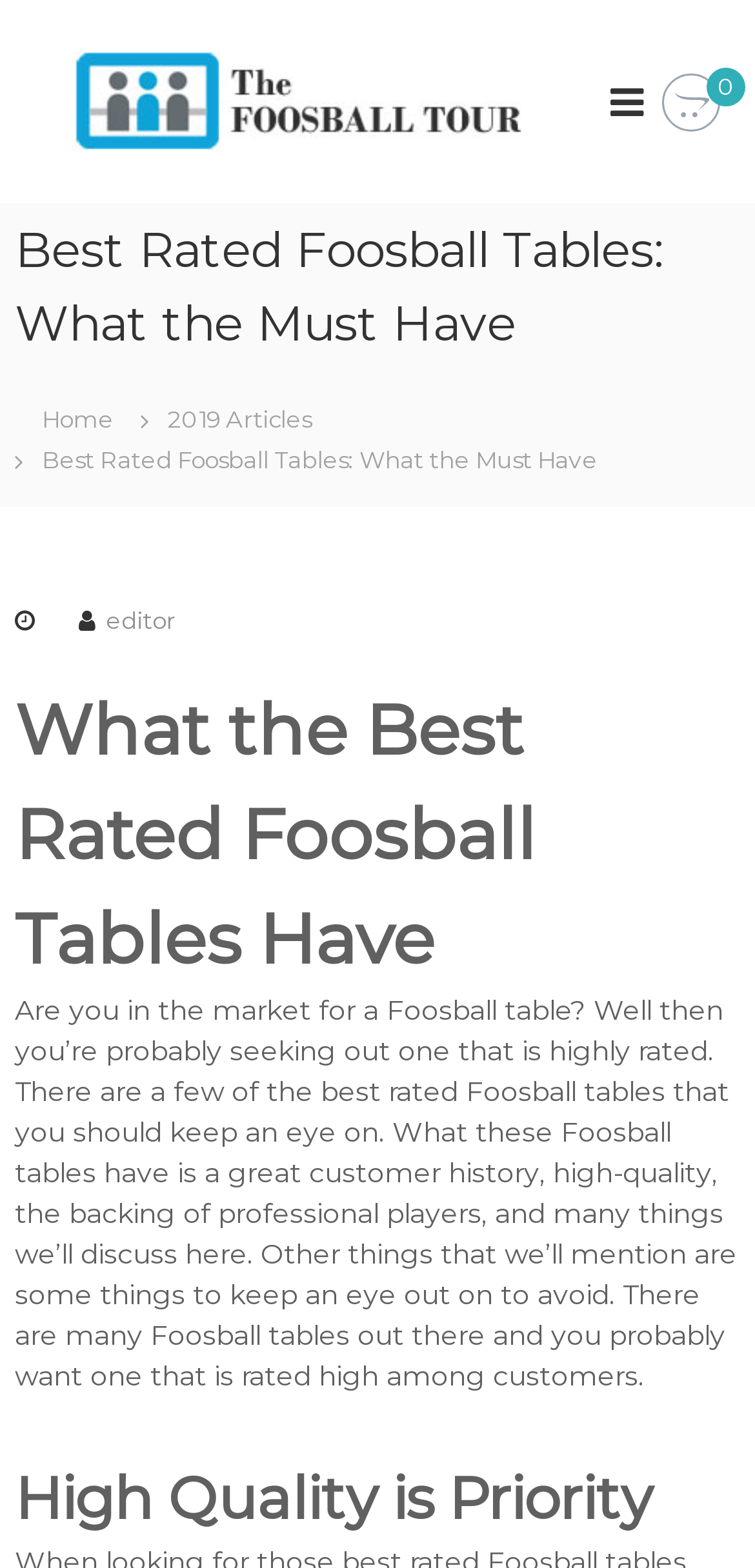What do the best rated Foosball tables have?
Give a single word or phrase as your answer by examining the image.

Great customer history, high-quality, etc.